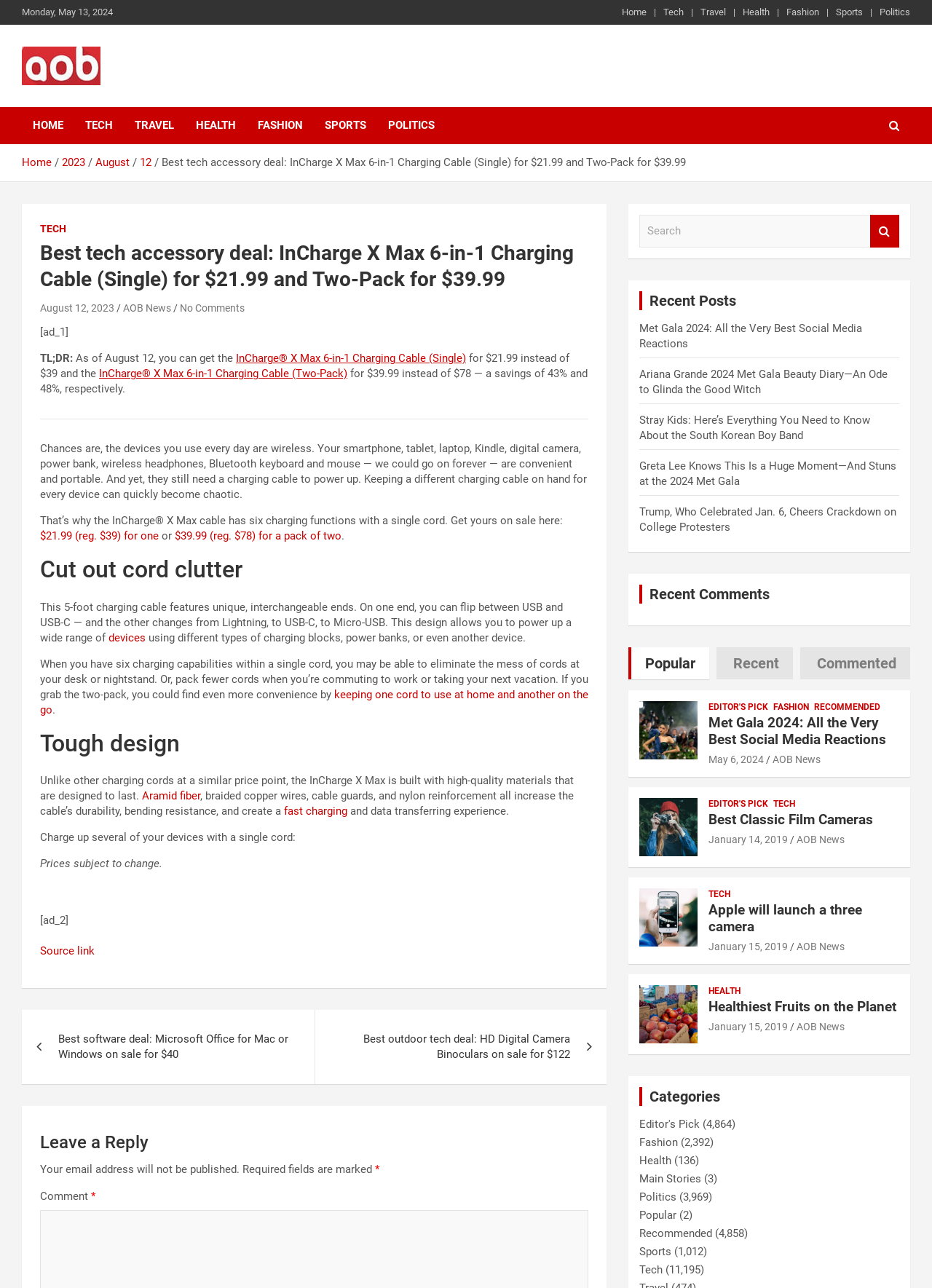Identify the headline of the webpage and generate its text content.

Best tech accessory deal: InCharge X Max 6-in-1 Charging Cable (Single) for $21.99 and Two-Pack for $39.99